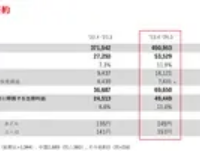Create a detailed narrative of what is happening in the image.

The image presents a financial report summary with data highlighting key figures related to Toyota's performance for a specific fiscal year. The table includes various metrics, such as total turnover and profit figures, clearly outlining the growth trajectory in comparison to the previous year. The highlighted box emphasizes significant totals, showcasing the company's robust earnings and operational efficiency. This financial summary is indicative of Toyota's market position and performance, reflecting their resilience and strategic business decisions in the automotive sector.